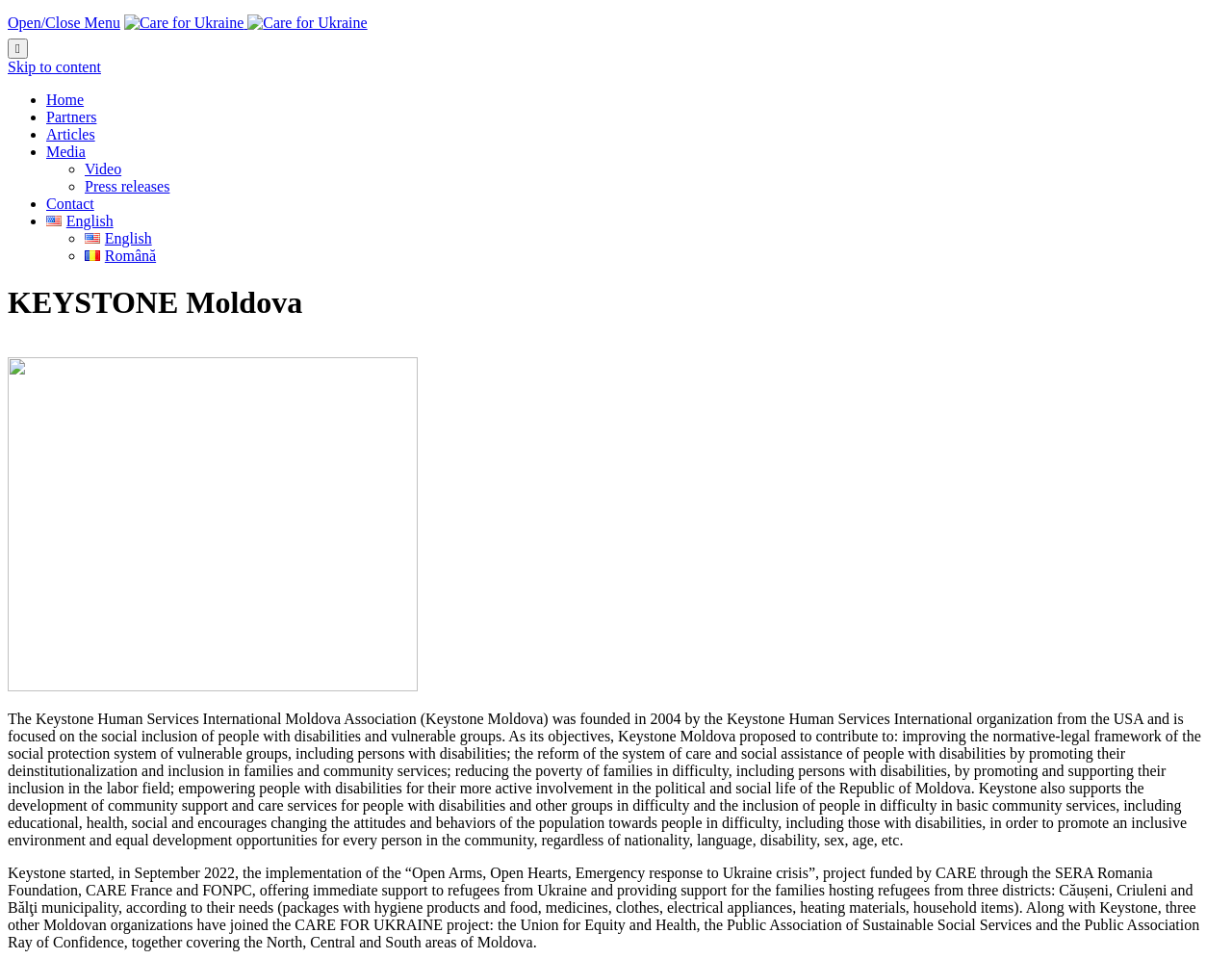Observe the image and answer the following question in detail: What project did Keystone Moldova start in September 2022?

The project started by Keystone Moldova in September 2022 can be found in the second static text element, which describes the 'Open Arms, Open Hearts, Emergency response to Ukraine crisis' project. This project is funded by CARE and aims to provide support to refugees from Ukraine.